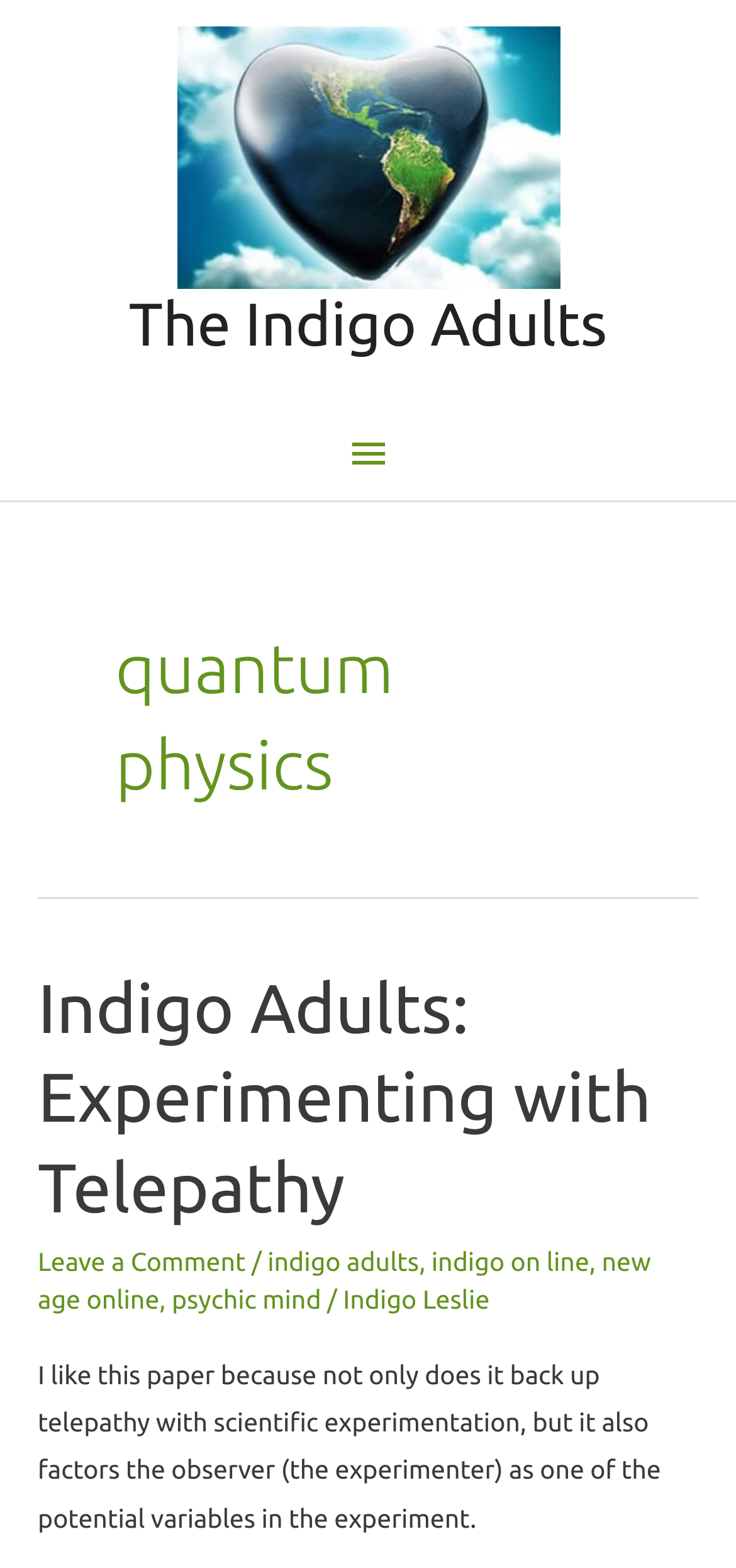Identify the bounding box for the UI element described as: "Indigo Adults: Experimenting with Telepathy". The coordinates should be four float numbers between 0 and 1, i.e., [left, top, right, bottom].

[0.051, 0.618, 0.885, 0.781]